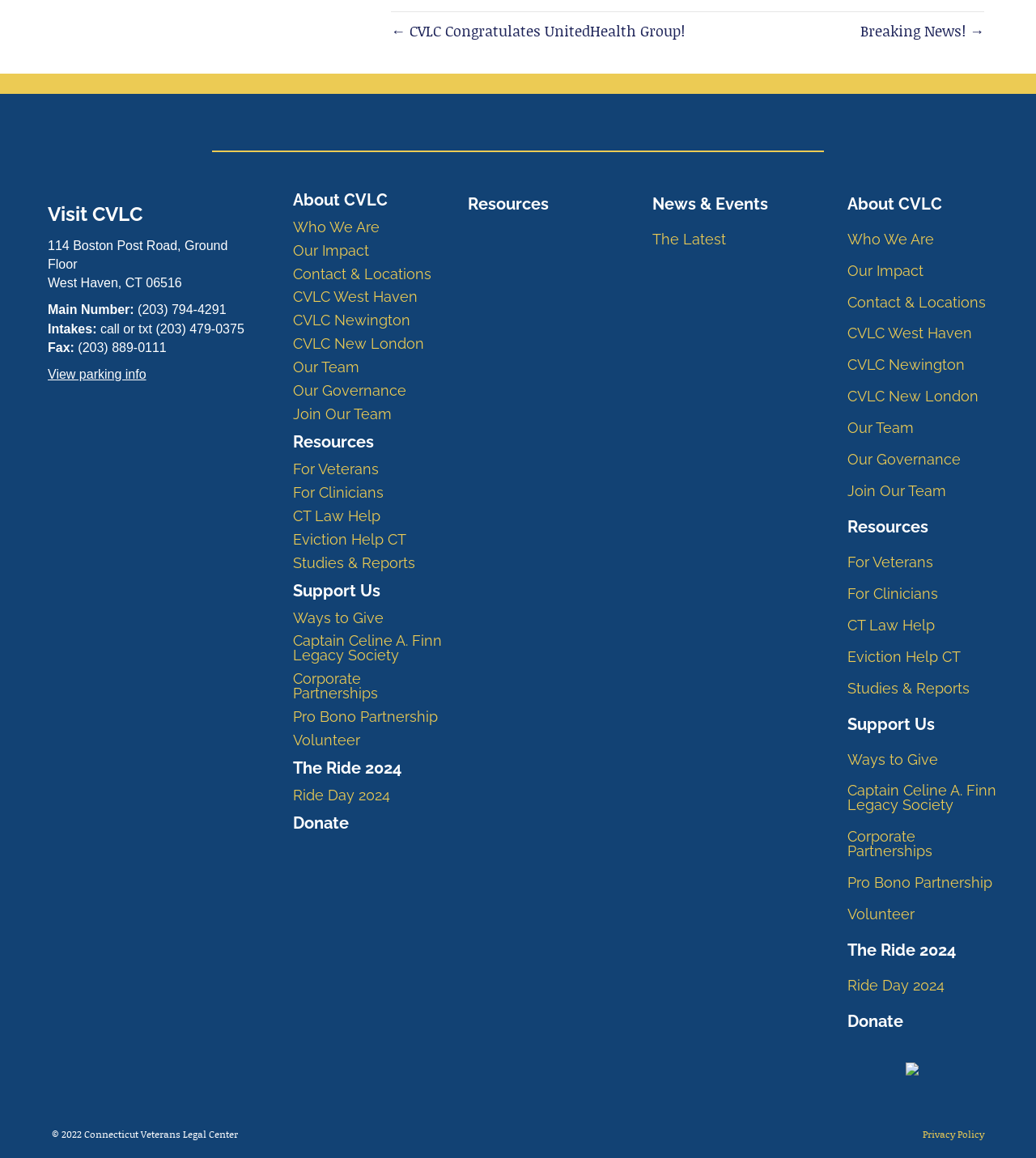What is the name of the event mentioned in the webpage?
Using the visual information, reply with a single word or short phrase.

The Ride 2024